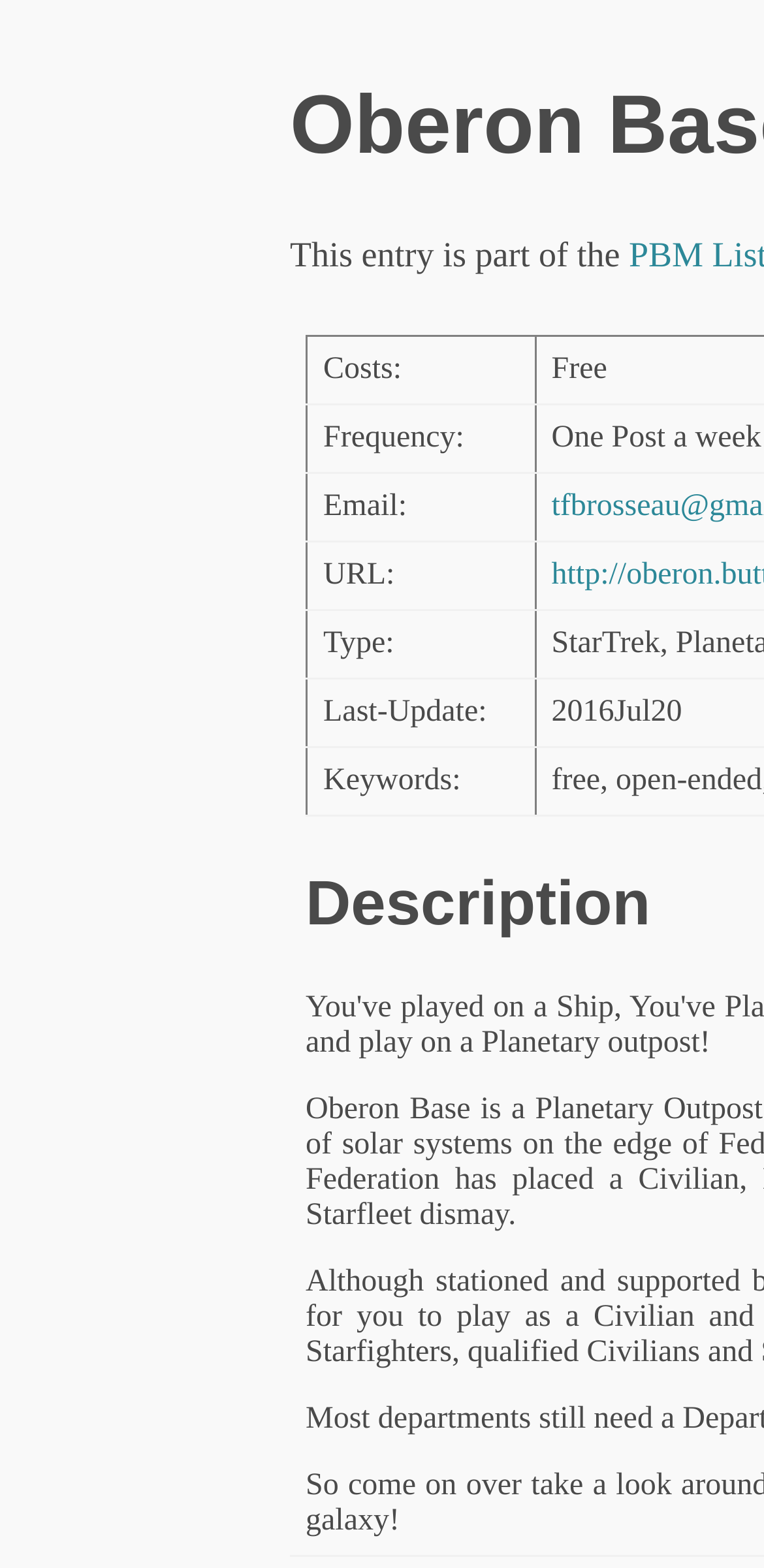Create a detailed summary of all the visual and textual information on the webpage.

The webpage is titled "Oberon Base" and appears to be a data entry page. At the top, there is a brief introductory text that reads "This entry is part of the". Below this text, there is a grid with seven columns, each labeled with a specific field name, including "Costs:", "Frequency:", "Email:", "URL:", "Type:", "Last-Update:", and "Keywords:". These fields are arranged in a vertical sequence, with each field positioned directly below the previous one.